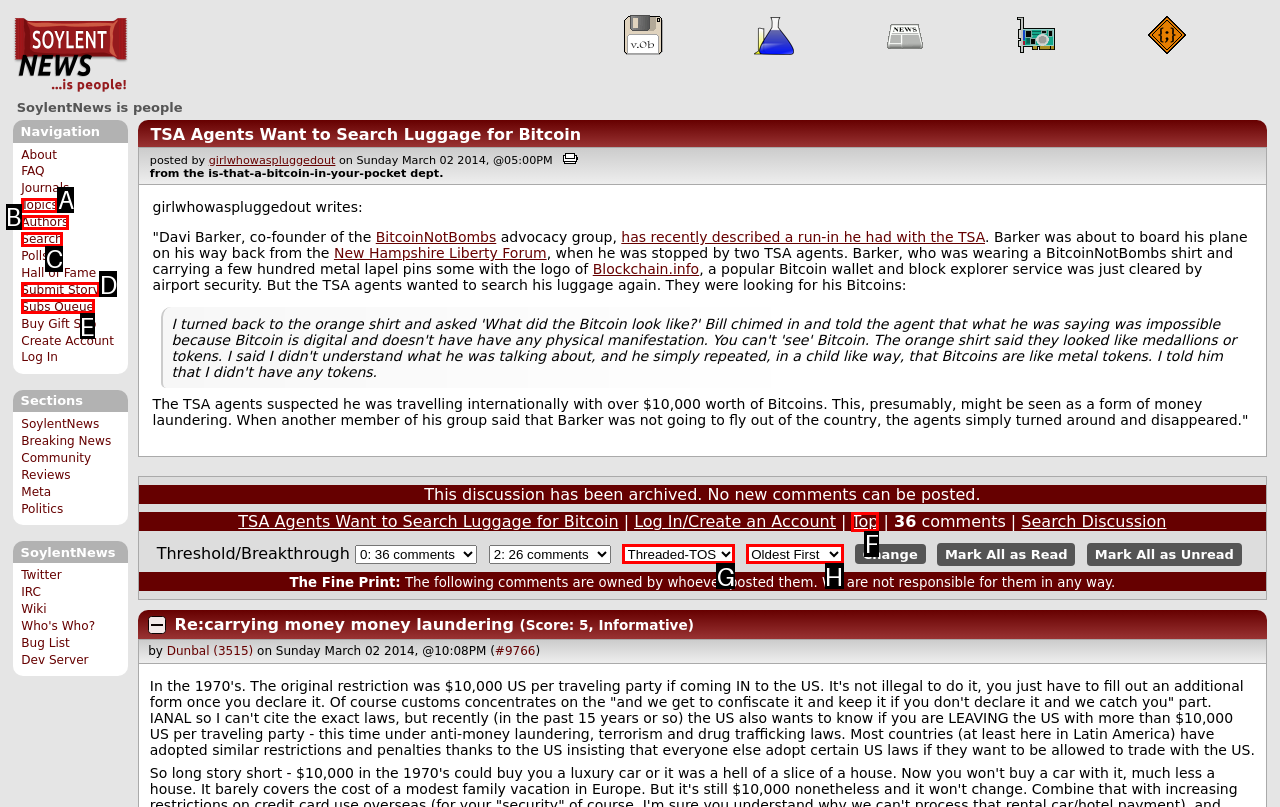Select the appropriate HTML element that needs to be clicked to finish the task: Click on the 'Search' link
Reply with the letter of the chosen option.

C